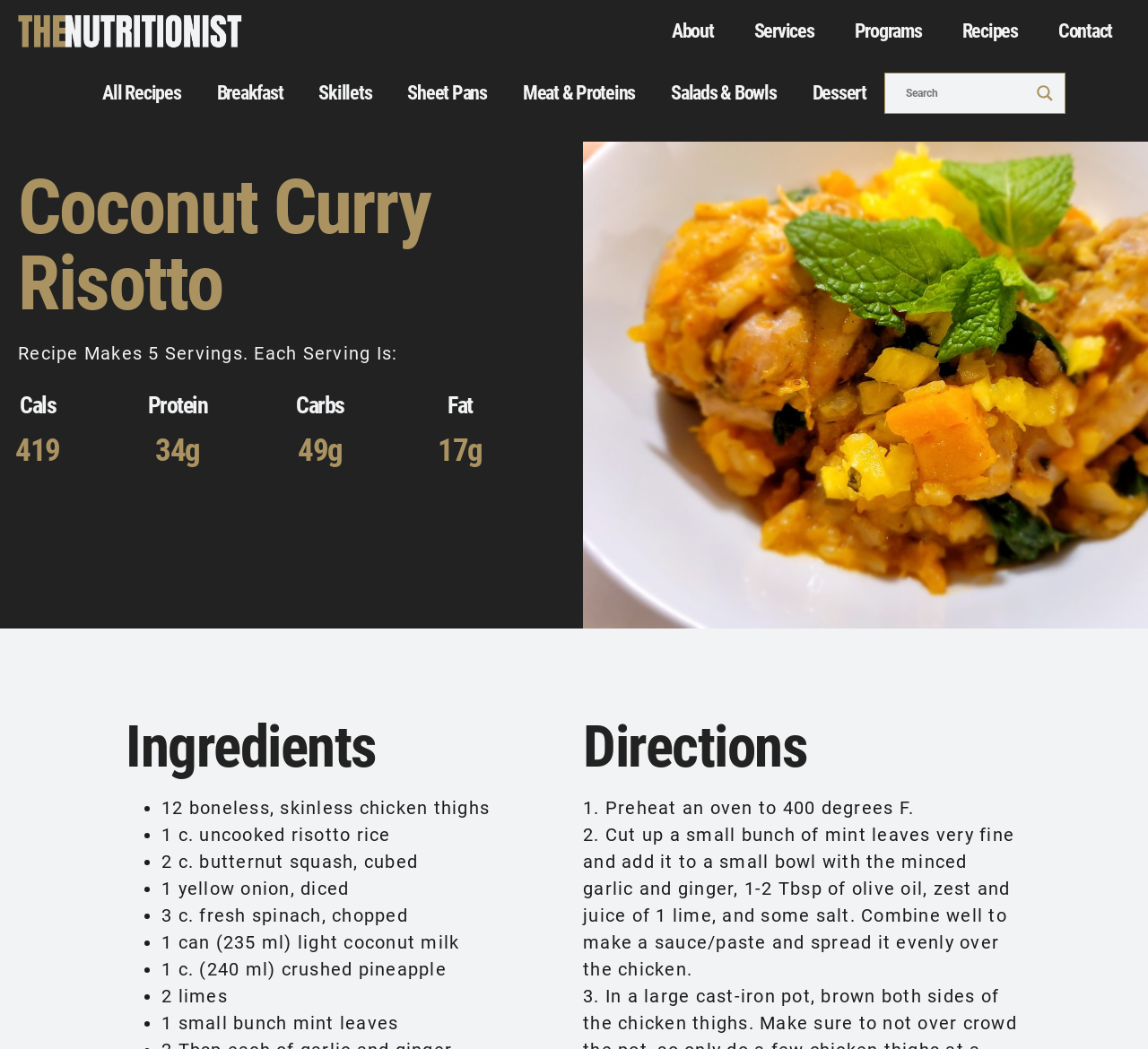What type of milk is used in this recipe?
Offer a detailed and full explanation in response to the question.

I found the answer by looking at the ingredients list and finding the item '1 can (235 ml) light coconut milk'.